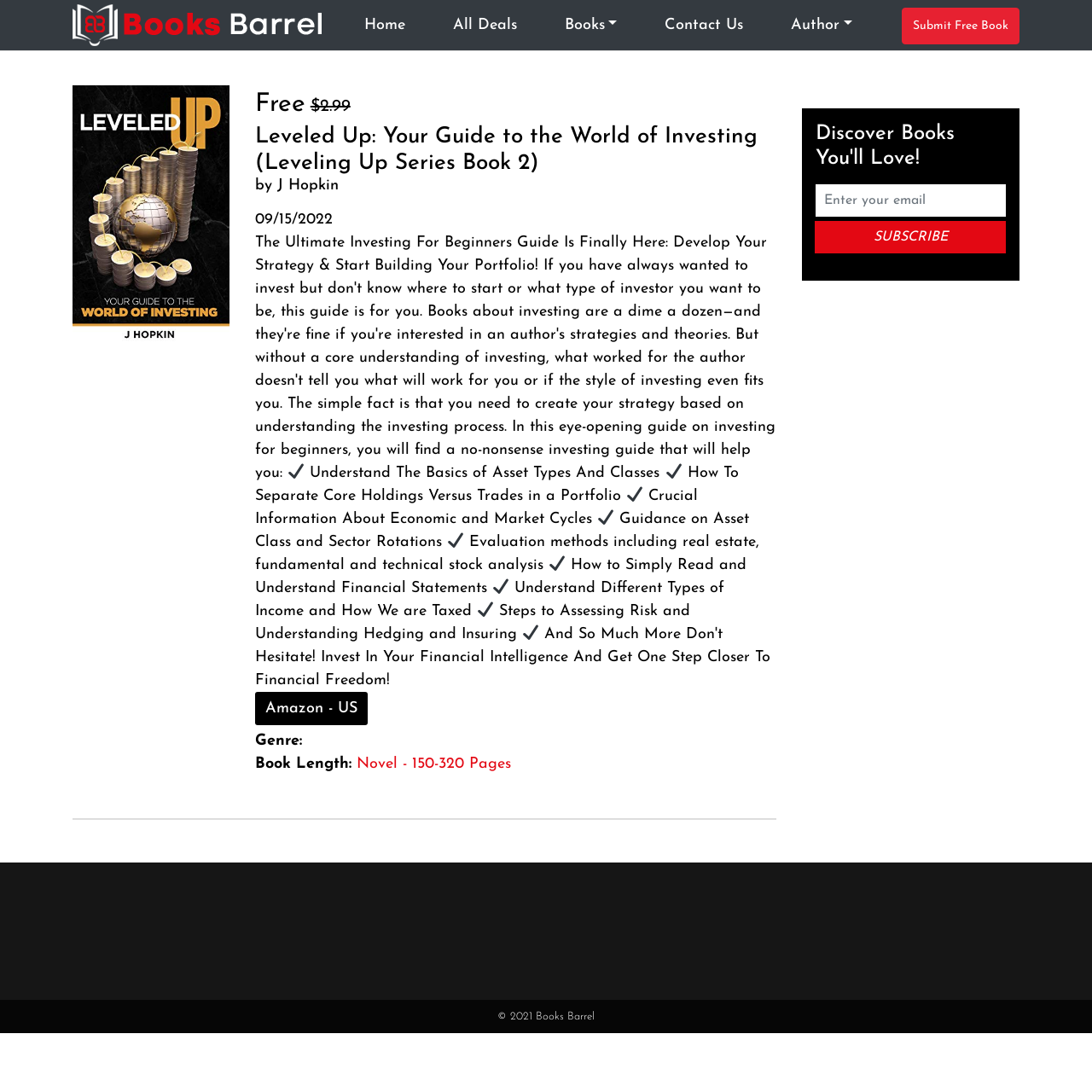What is the genre of the book?
Based on the screenshot, give a detailed explanation to answer the question.

I found the genre of the book by looking at the StaticText element with the text 'Genre:' which is located below the book description and above the 'Book Length' information. However, the actual genre is not specified on this page.